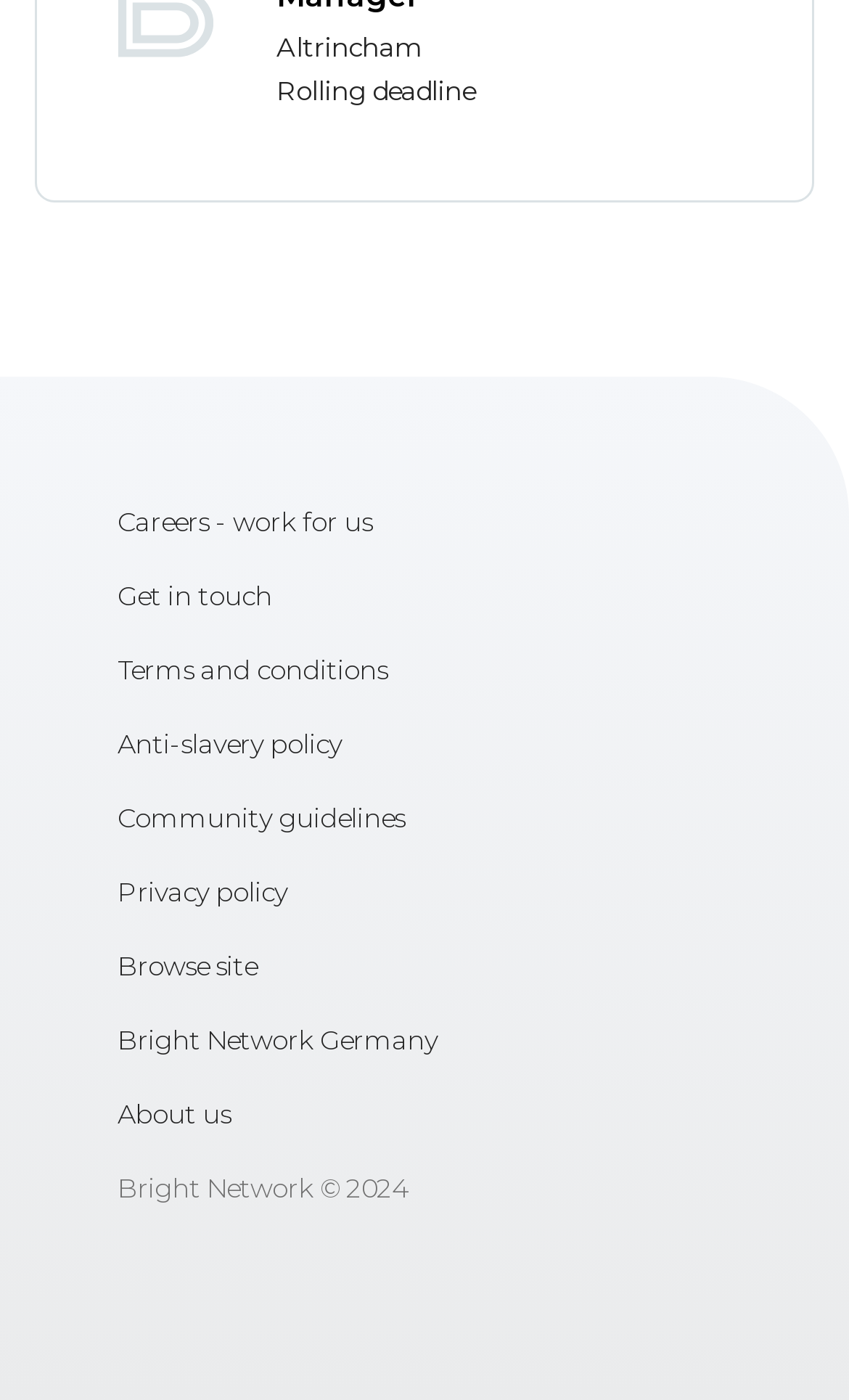What is the deadline for the application?
Answer briefly with a single word or phrase based on the image.

Rolling deadline